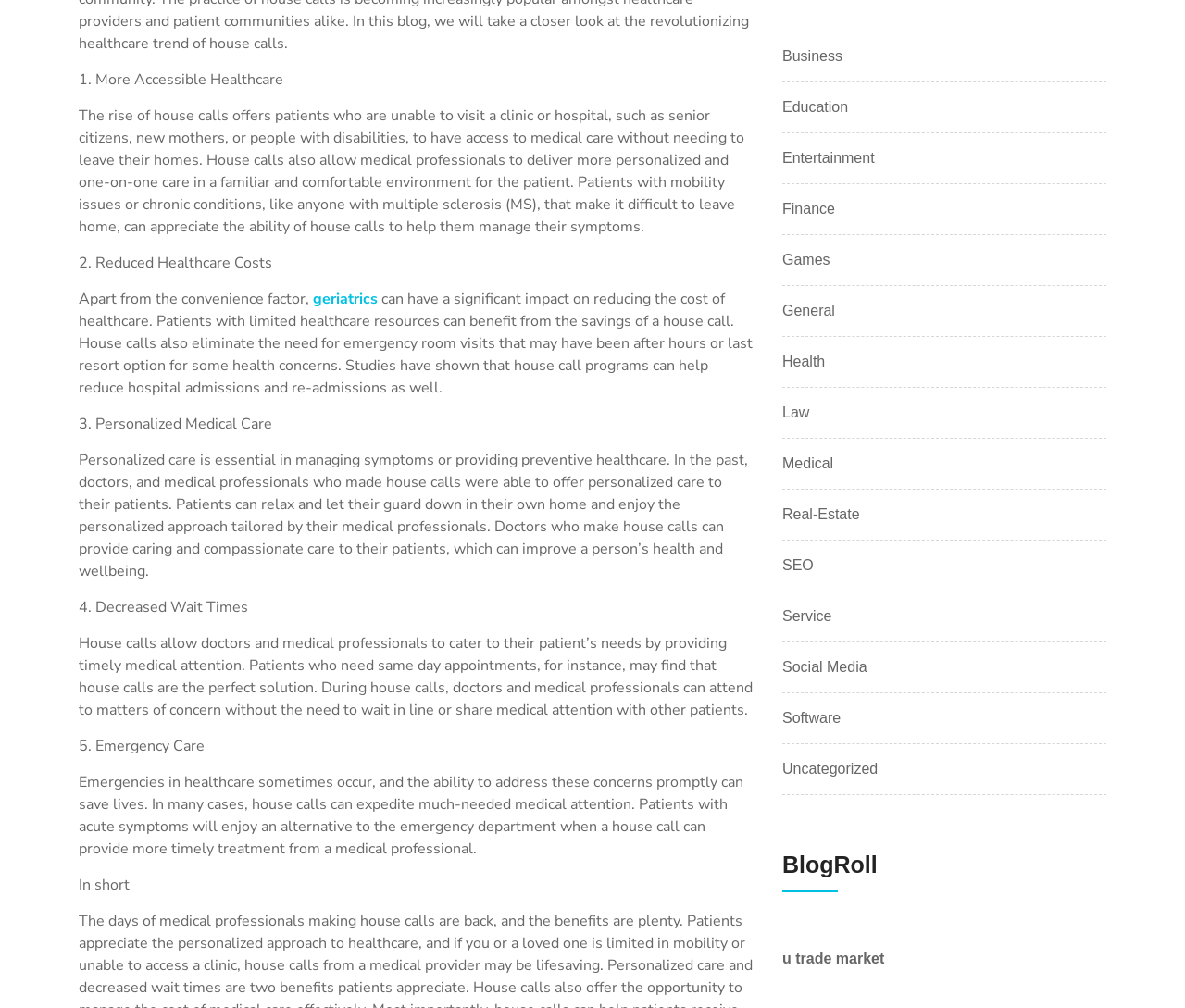Find the bounding box coordinates for the element that must be clicked to complete the instruction: "Explore 'Health'". The coordinates should be four float numbers between 0 and 1, indicated as [left, top, right, bottom].

[0.66, 0.348, 0.696, 0.37]